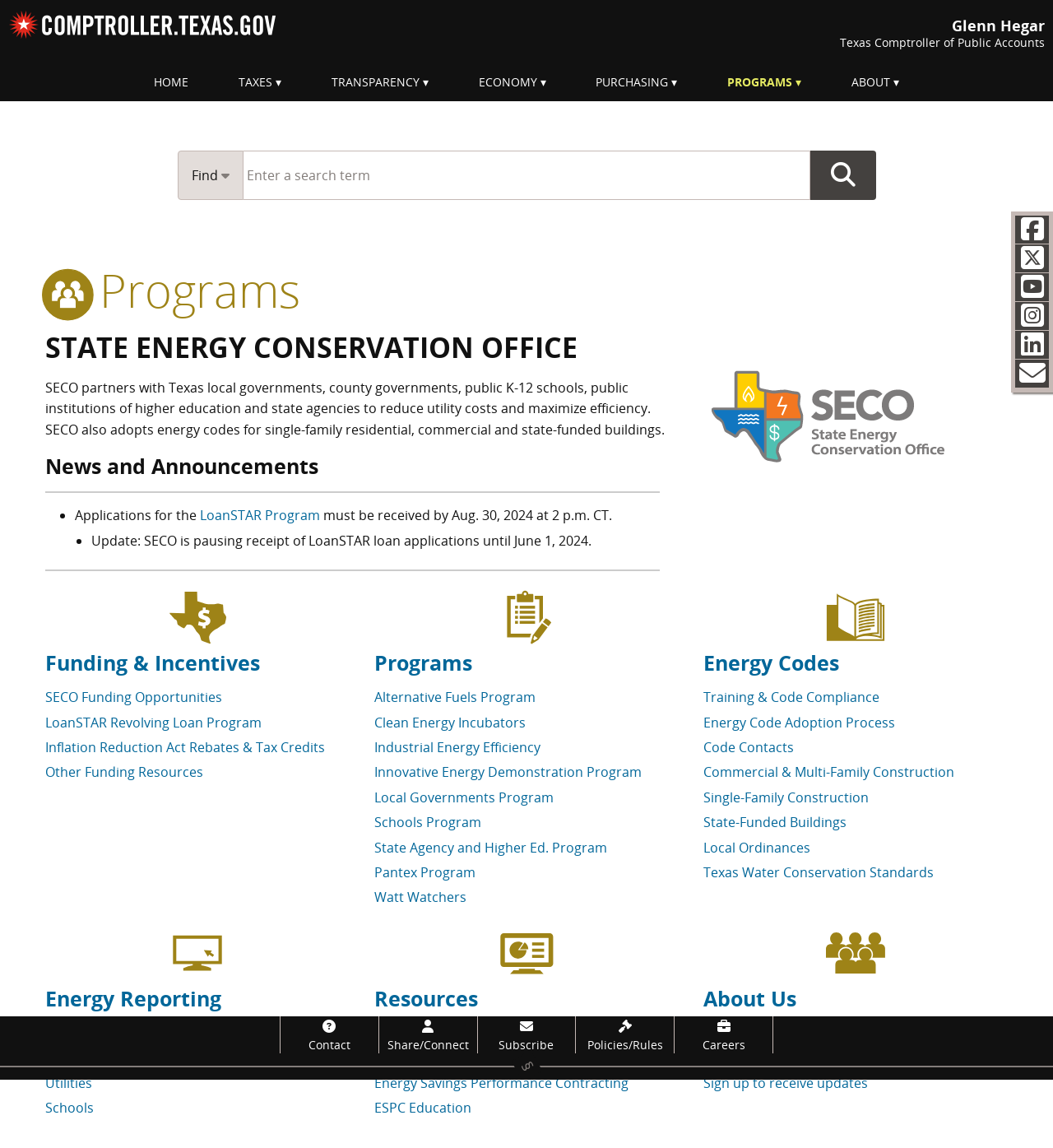Please provide a one-word or short phrase answer to the question:
What is the deadline for LoanSTAR Program applications?

Aug. 30, 2024 at 2 p.m. CT